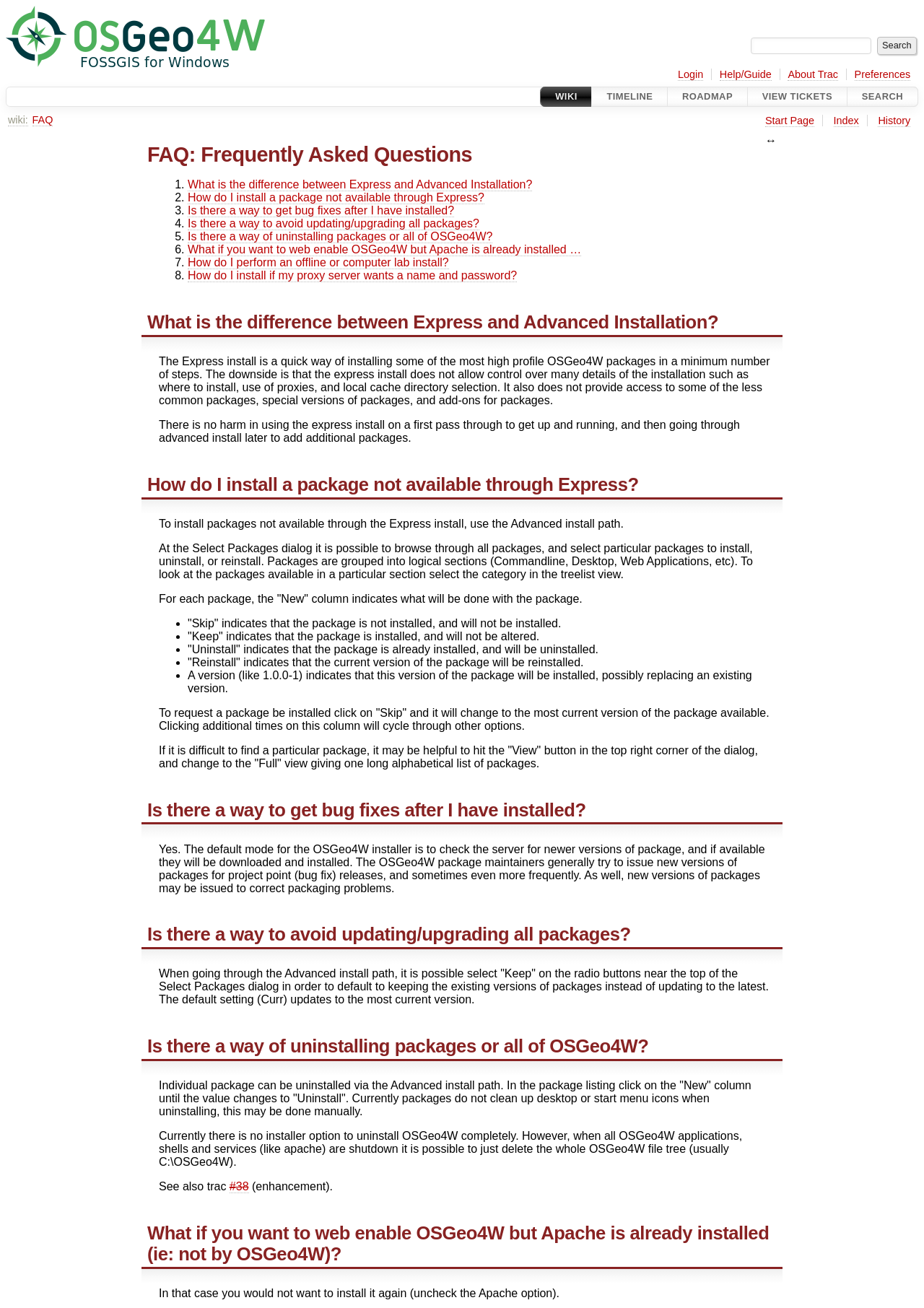Identify the bounding box coordinates of the region that needs to be clicked to carry out this instruction: "Click the 'Login' link". Provide these coordinates as four float numbers ranging from 0 to 1, i.e., [left, top, right, bottom].

[0.734, 0.052, 0.761, 0.062]